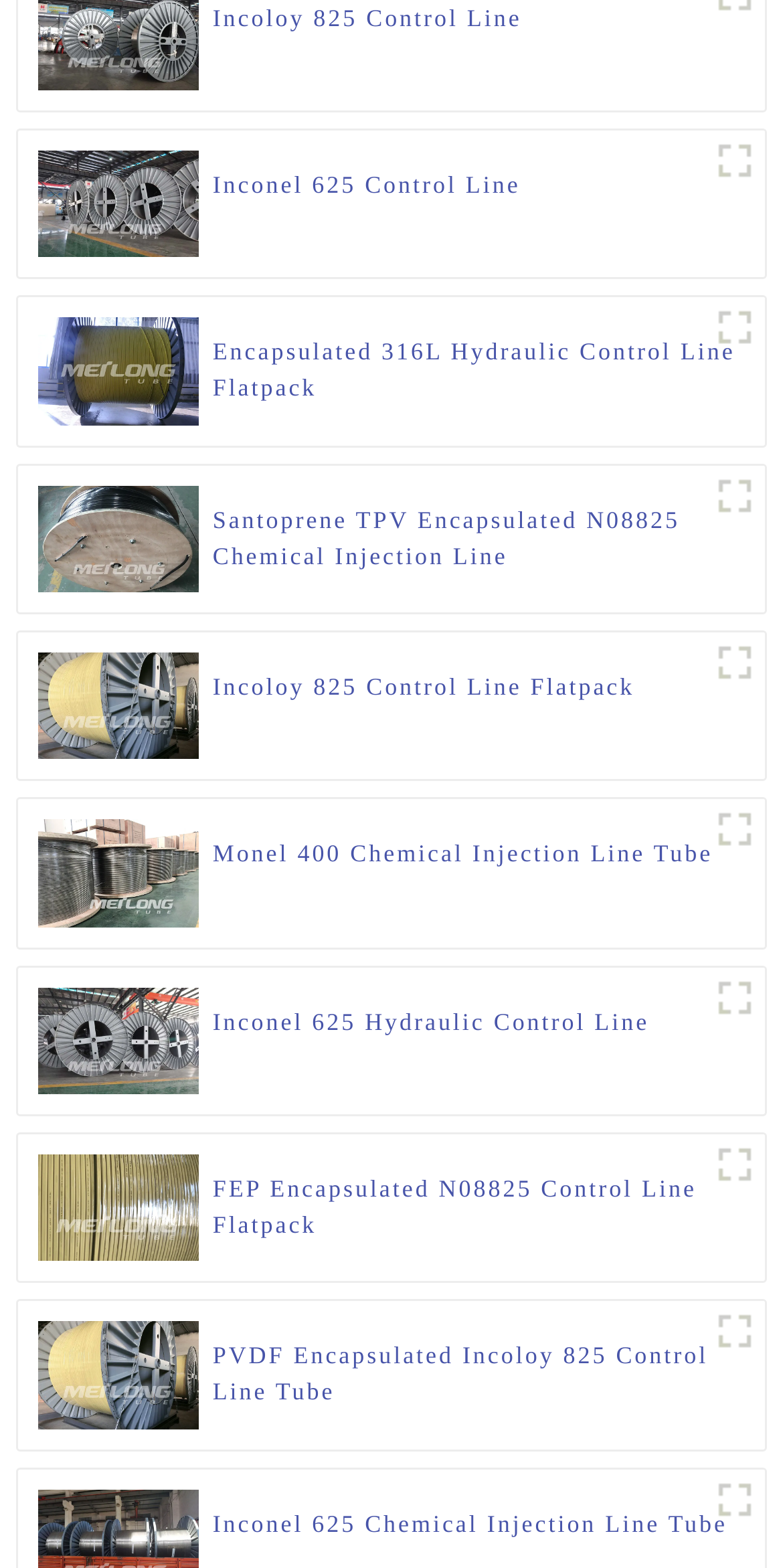Respond to the following question using a concise word or phrase: 
How many images are there on this webpage?

13